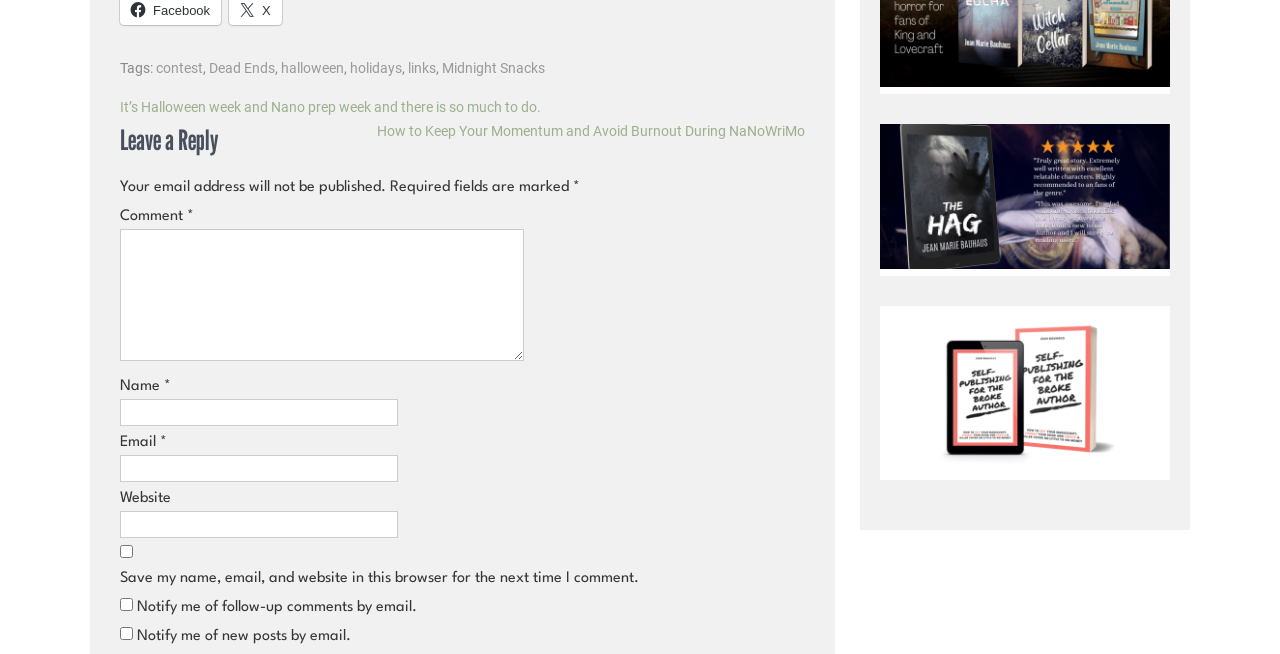What is the theme of the links on the top? Analyze the screenshot and reply with just one word or a short phrase.

Halloween